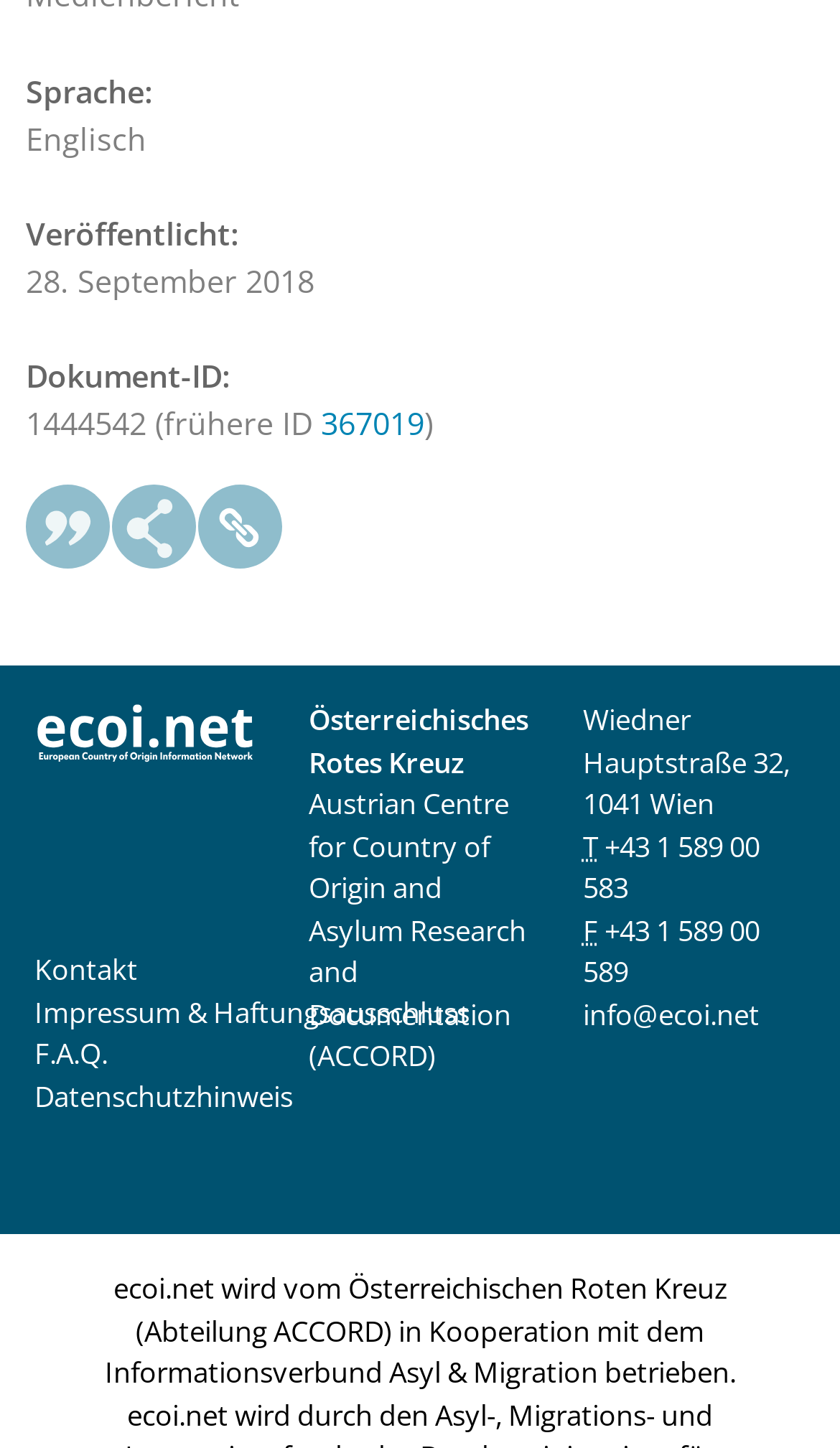Bounding box coordinates are specified in the format (top-left x, top-left y, bottom-right x, bottom-right y). All values are floating point numbers bounded between 0 and 1. Please provide the bounding box coordinate of the region this sentence describes: parent_node: ecoi.net-Beschreibung: title="Zitieren als"

[0.031, 0.334, 0.133, 0.394]